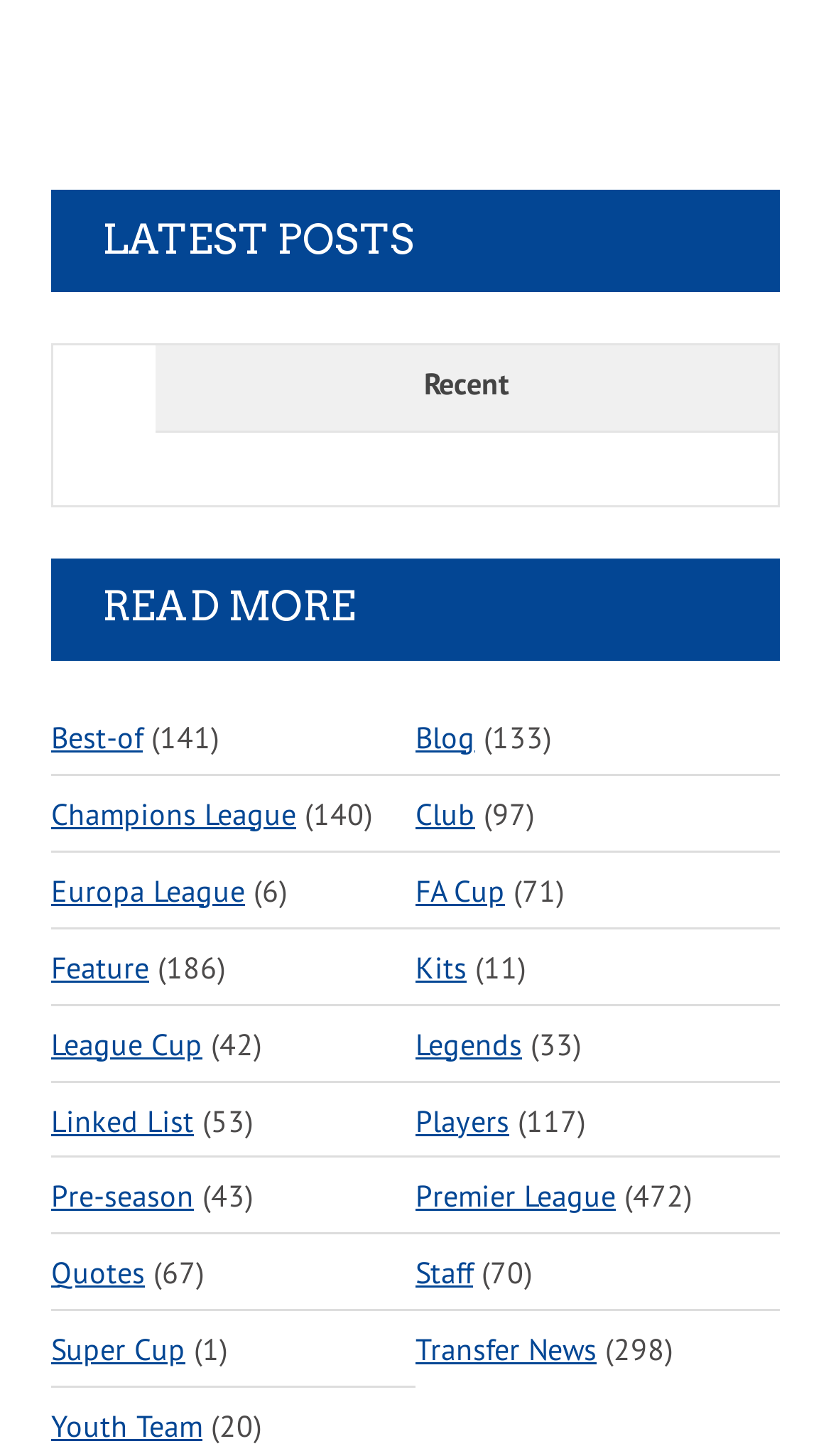Given the element description Transfer News, predict the bounding box coordinates for the UI element in the webpage screenshot. The format should be (top-left x, top-left y, bottom-right x, bottom-right y), and the values should be between 0 and 1.

[0.5, 0.901, 0.718, 0.954]